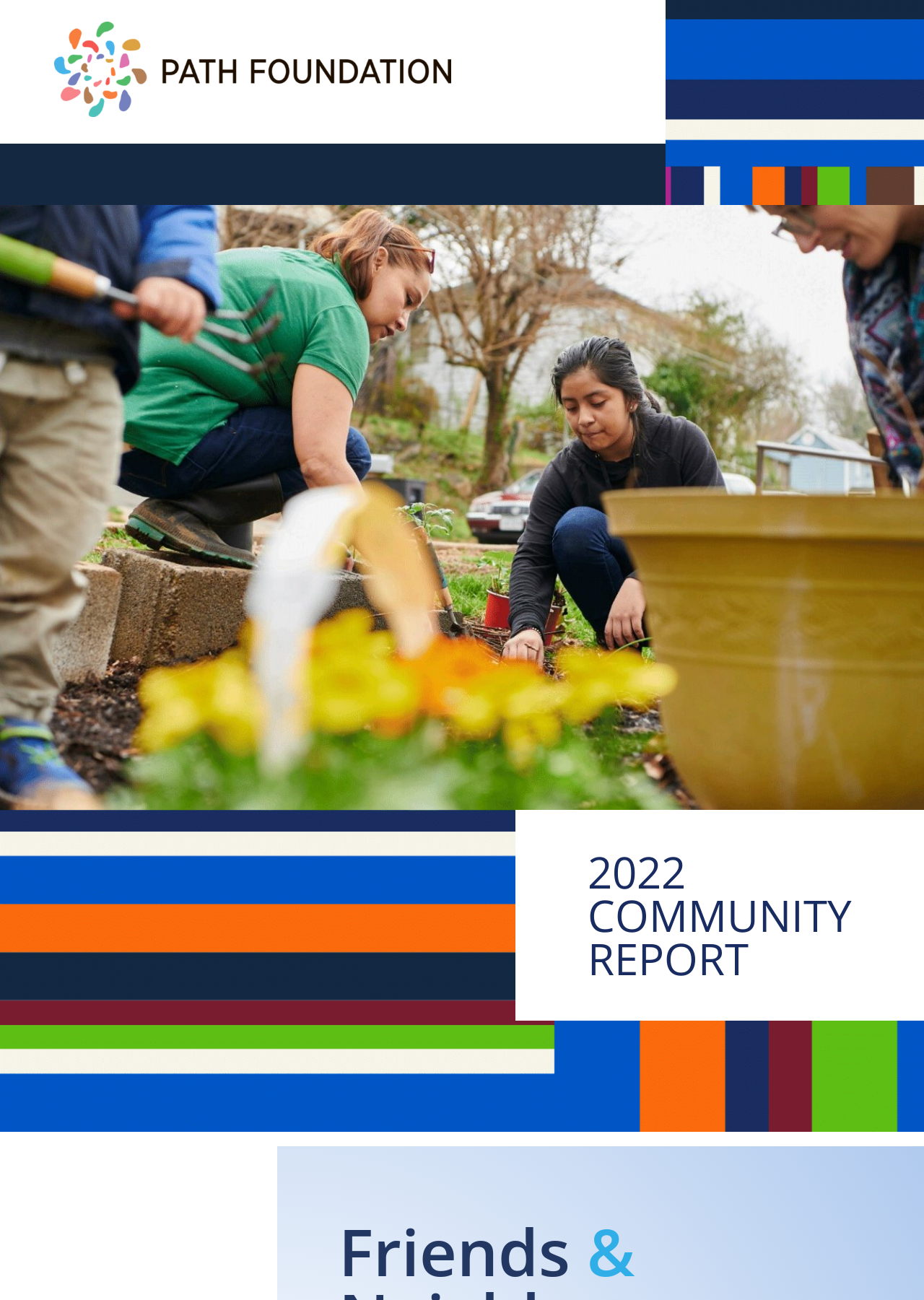Your task is to find and give the main heading text of the webpage.

2022
COMMUNITY
REPORT